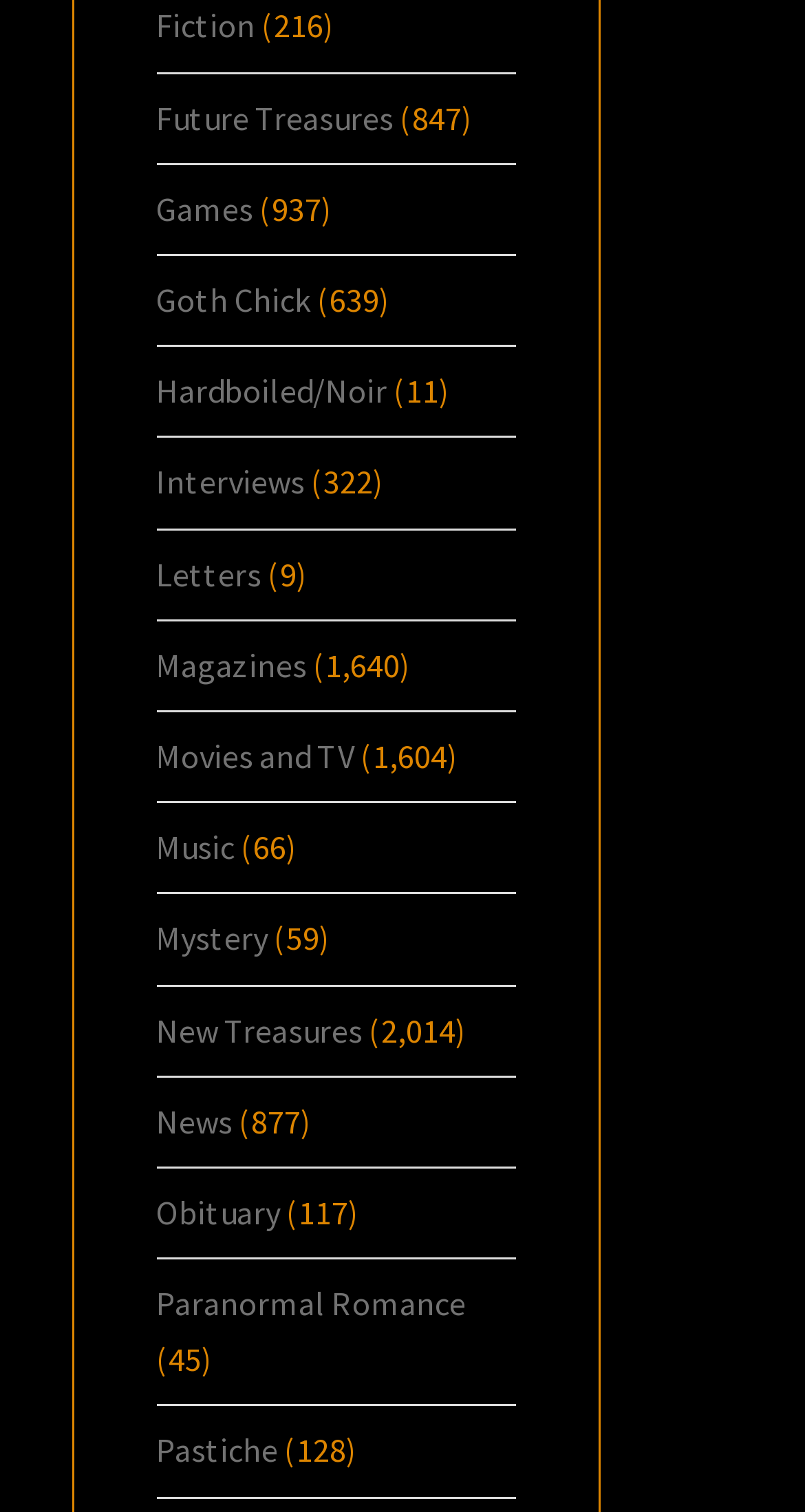For the following element description, predict the bounding box coordinates in the format (top-left x, top-left y, bottom-right x, bottom-right y). All values should be floating point numbers between 0 and 1. Description: Goth Chick

[0.194, 0.184, 0.386, 0.212]